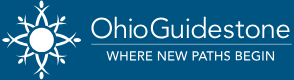What is the tagline of OhioGuidestone?
Based on the screenshot, provide a one-word or short-phrase response.

WHERE NEW PATHS BEGIN